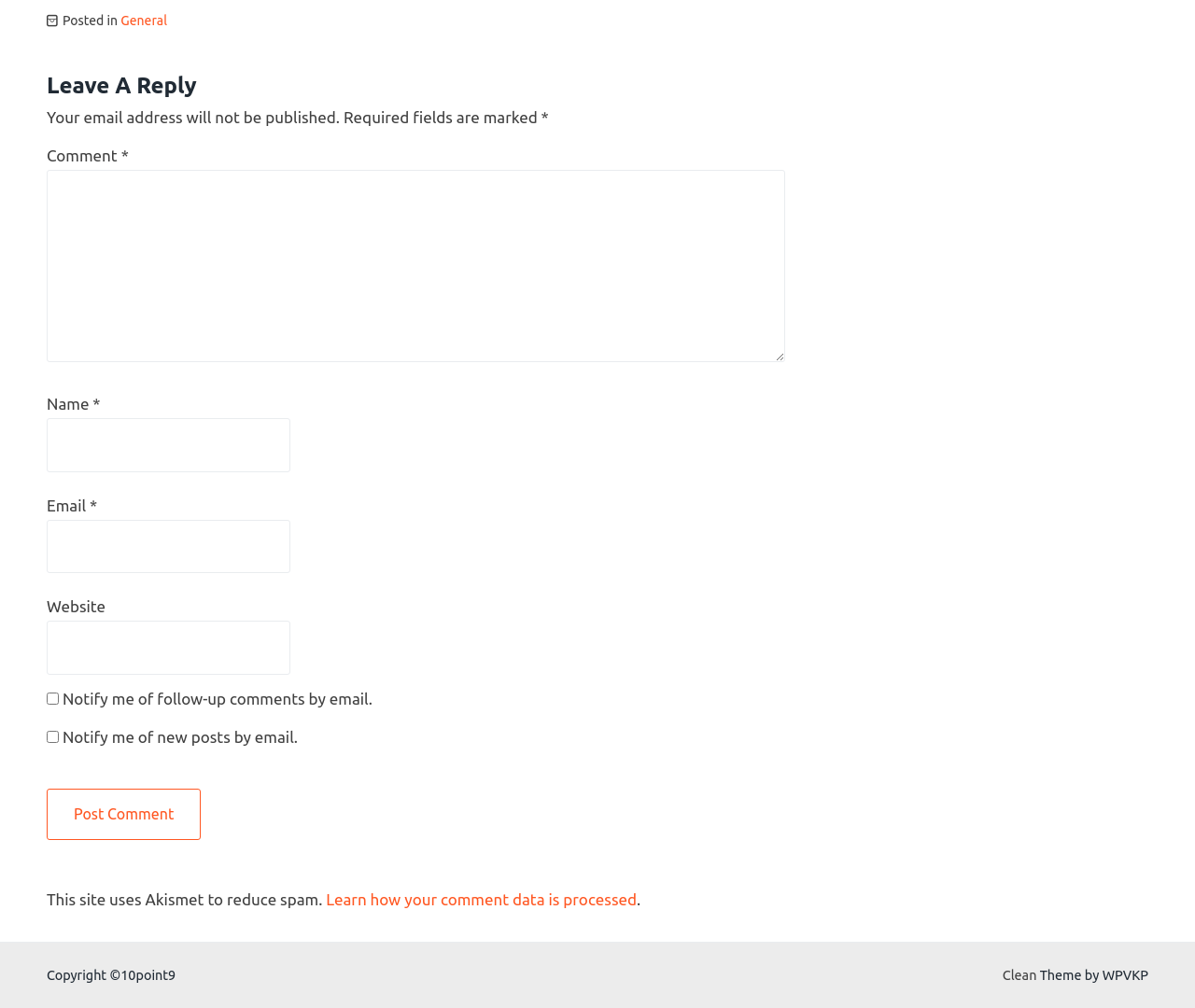Can you give a comprehensive explanation to the question given the content of the image?
What is the name of the theme used on this website?

The webpage footer contains a link to the theme used on the website, which is 'Clean' by WPVKP. This suggests that the website is using a custom theme designed by WPVKP.